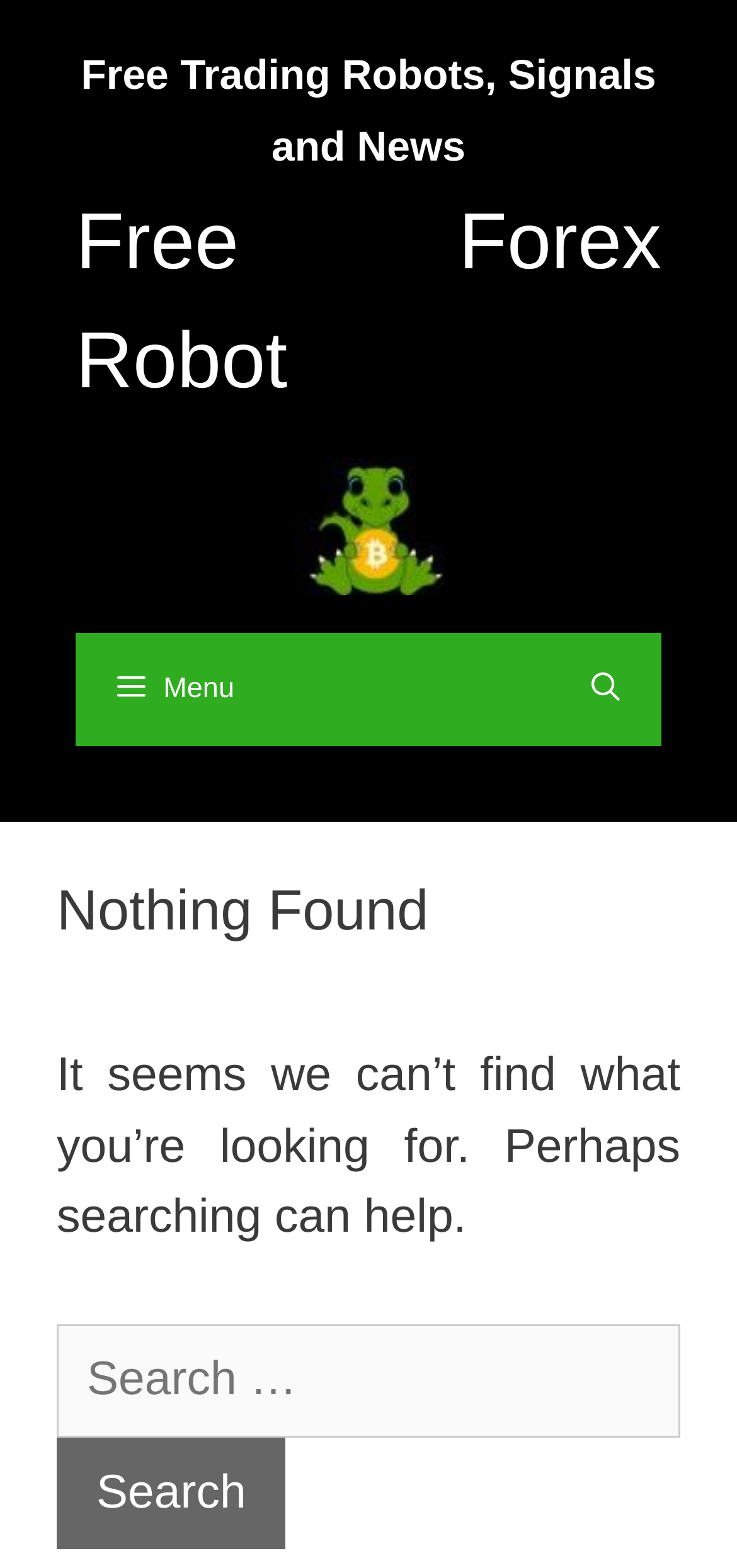Is the menu expanded?
Please use the image to provide a one-word or short phrase answer.

No